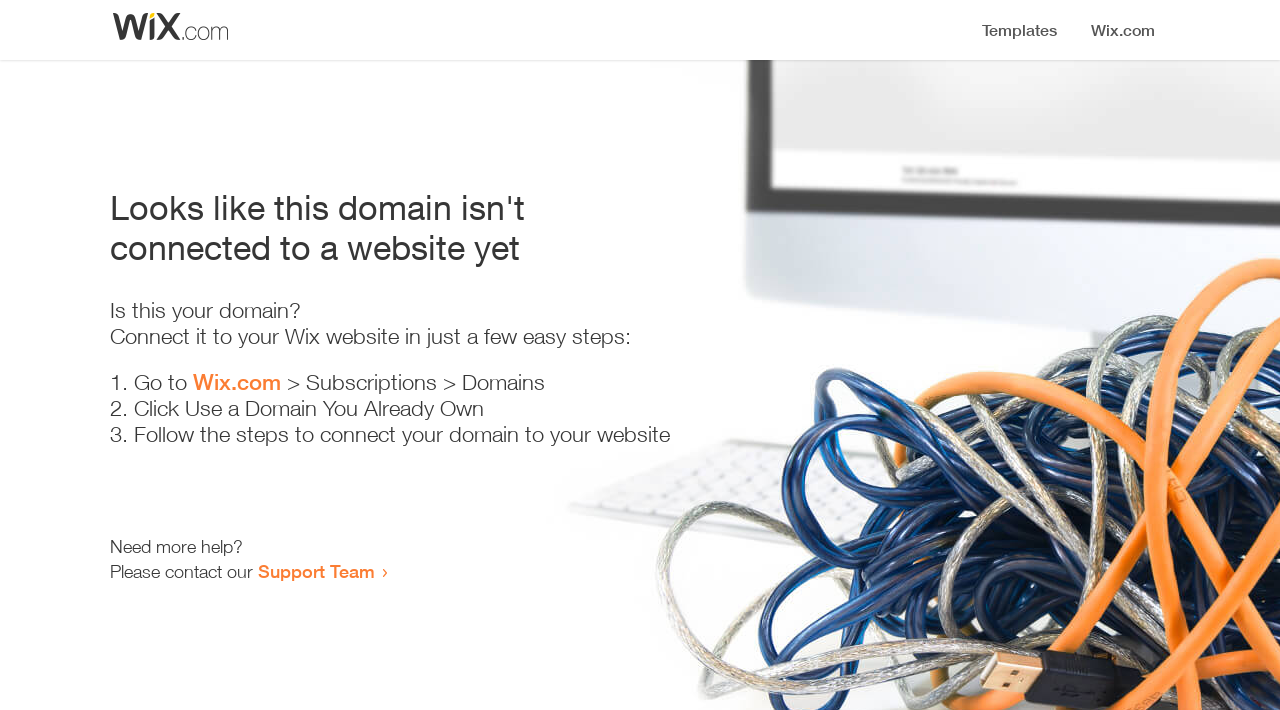Give a one-word or one-phrase response to the question: 
Where should I go to start connecting my domain?

Wix.com